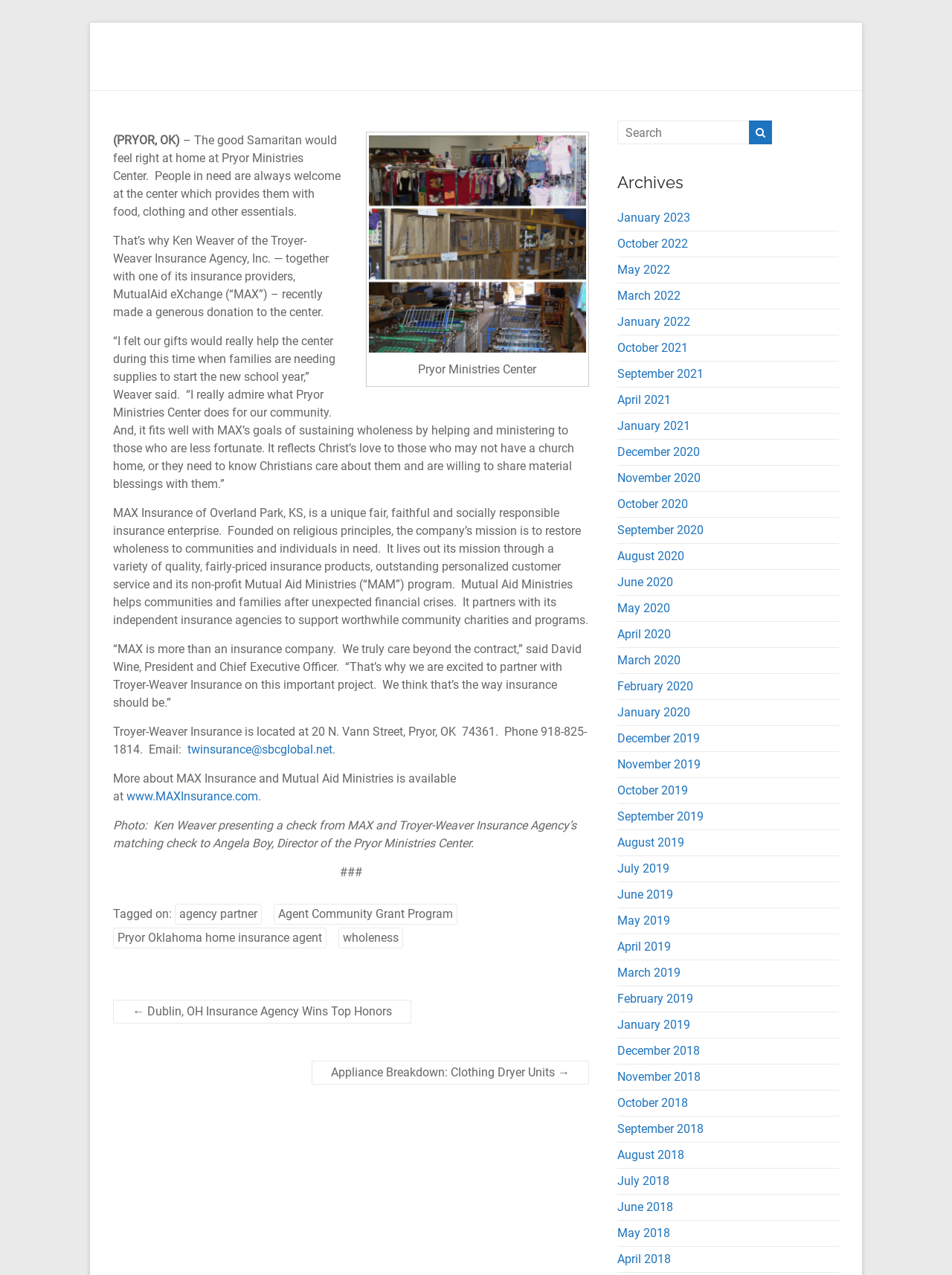Give a concise answer of one word or phrase to the question: 
Who is the President and CEO of MAX Insurance?

David Wine